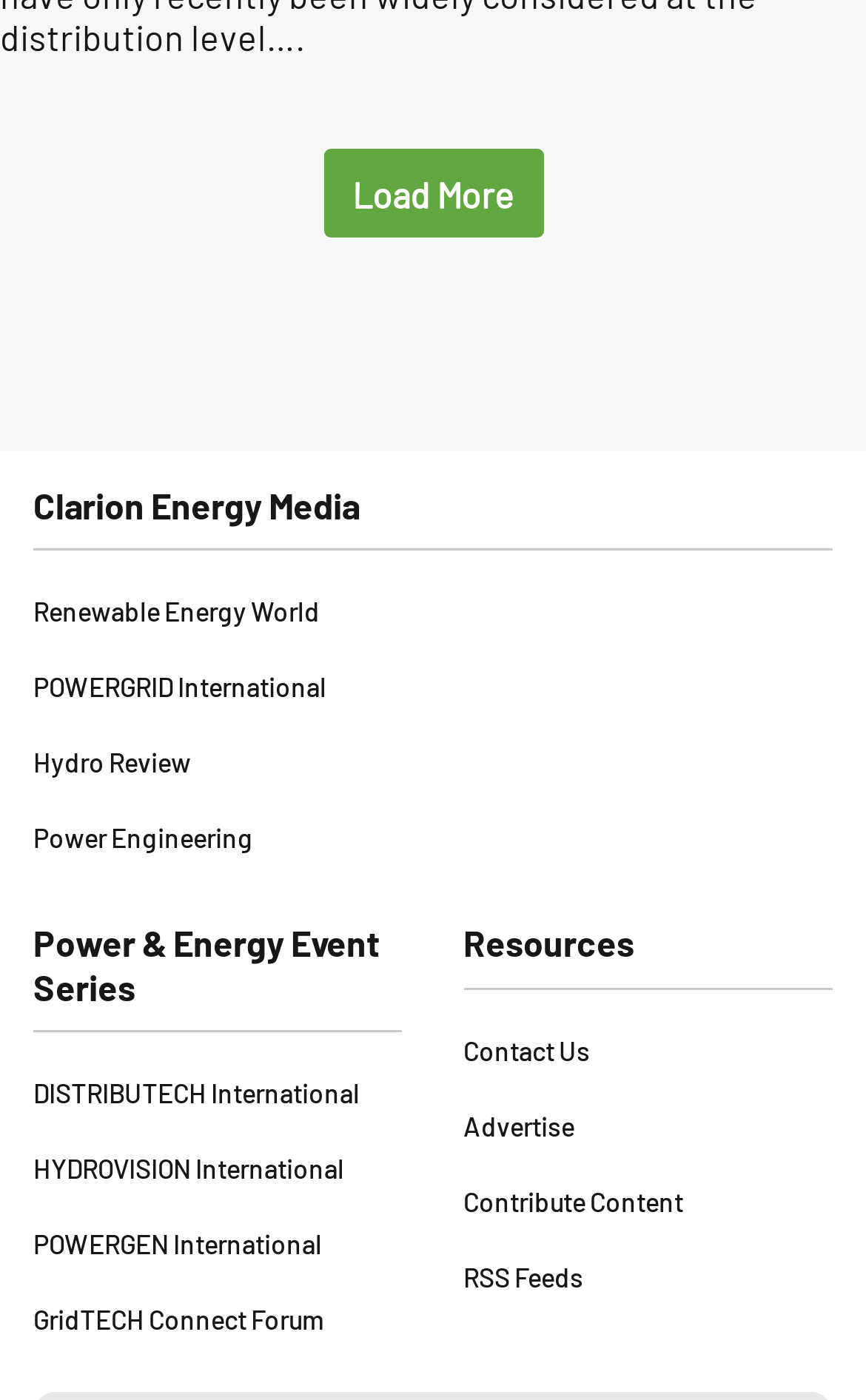Please specify the bounding box coordinates of the area that should be clicked to accomplish the following instruction: "Contact Us". The coordinates should consist of four float numbers between 0 and 1, i.e., [left, top, right, bottom].

[0.535, 0.722, 0.962, 0.776]